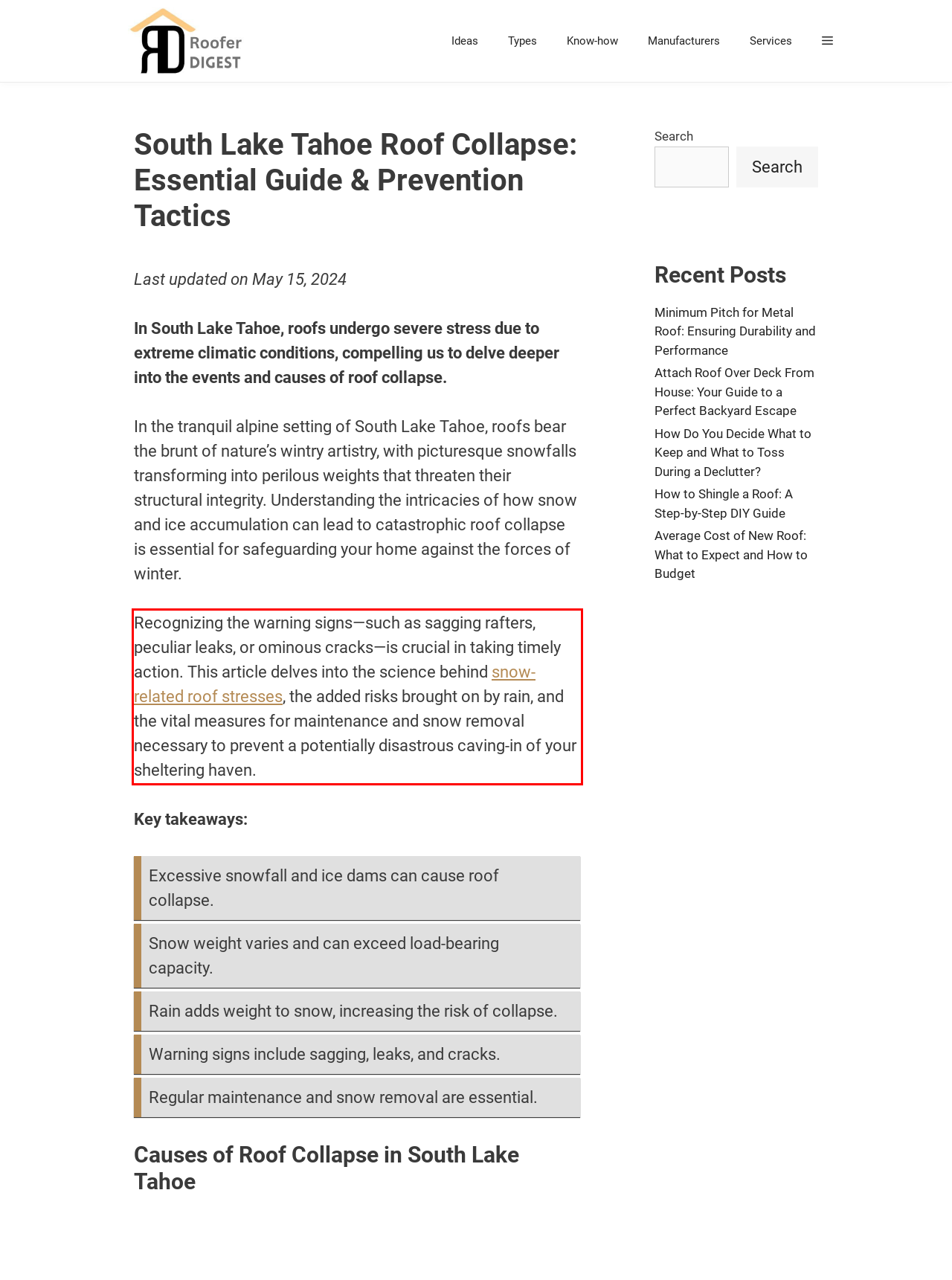Analyze the screenshot of the webpage that features a red bounding box and recognize the text content enclosed within this red bounding box.

Recognizing the warning signs—such as sagging rafters, peculiar leaks, or ominous cracks—is crucial in taking timely action. This article delves into the science behind snow-related roof stresses, the added risks brought on by rain, and the vital measures for maintenance and snow removal necessary to prevent a potentially disastrous caving-in of your sheltering haven.